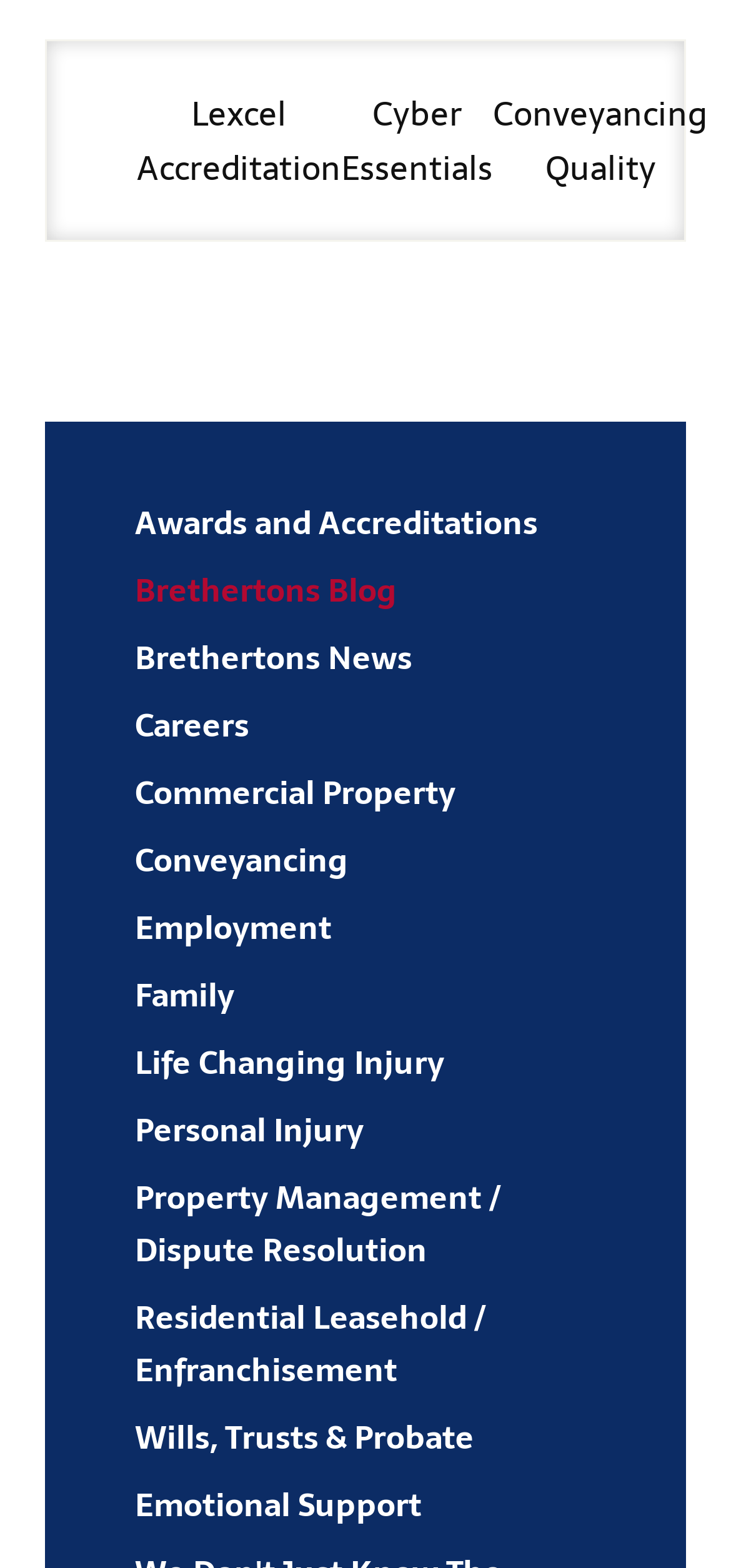Please identify the bounding box coordinates of the area that needs to be clicked to follow this instruction: "Explore Personal Injury".

[0.062, 0.699, 0.938, 0.742]